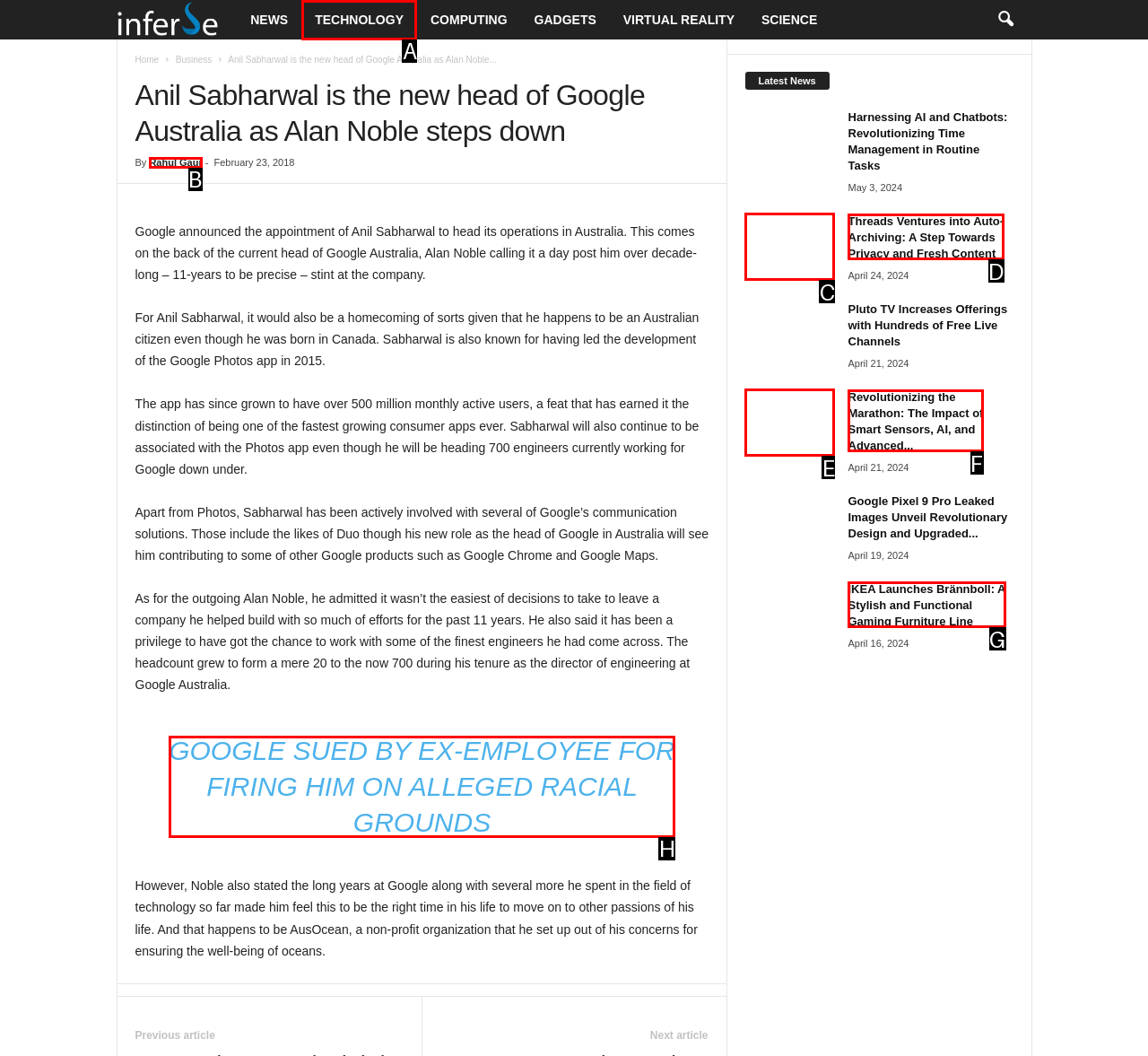Based on the choices marked in the screenshot, which letter represents the correct UI element to perform the task: Click on SCHEDULE AN APPOINTMENT TODAY...?

None